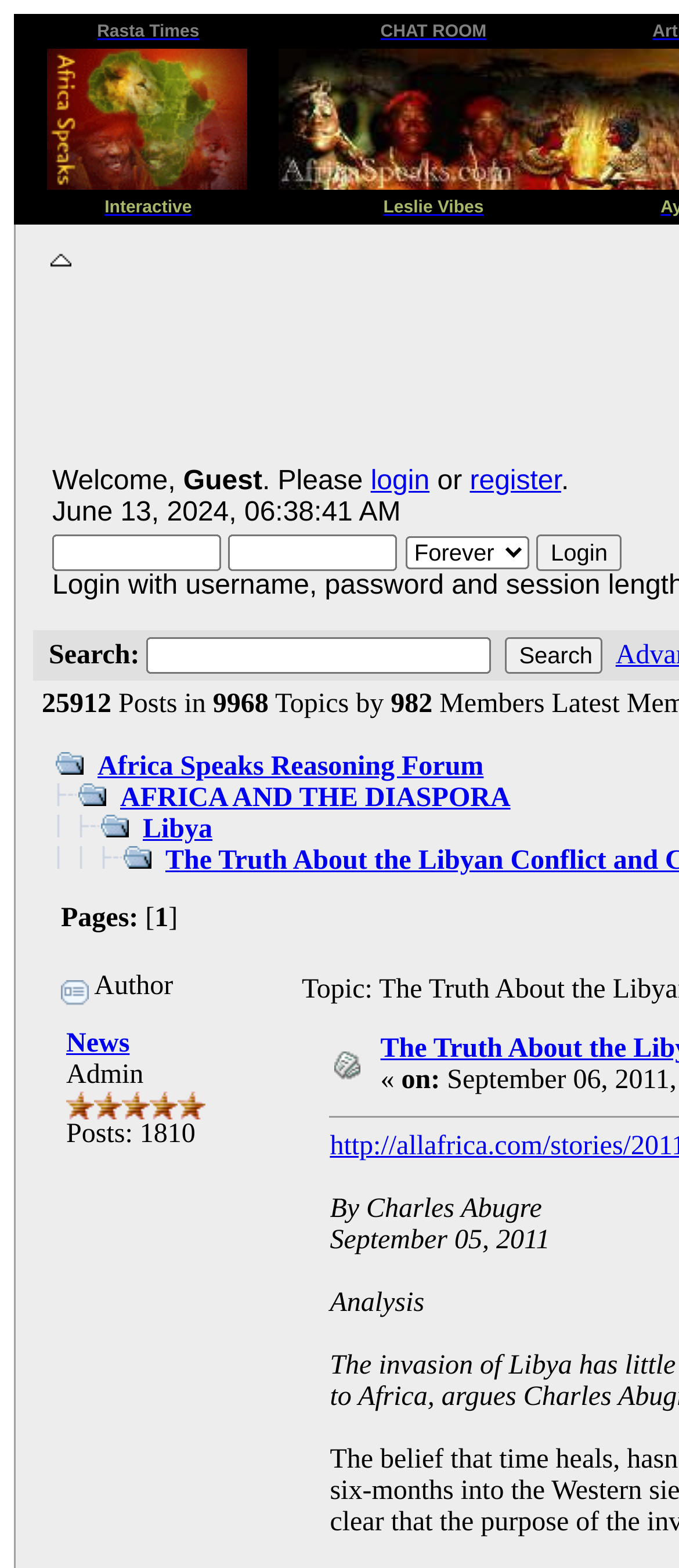Identify the bounding box coordinates of the clickable region to carry out the given instruction: "Click on the 'Login' button".

[0.791, 0.341, 0.915, 0.364]